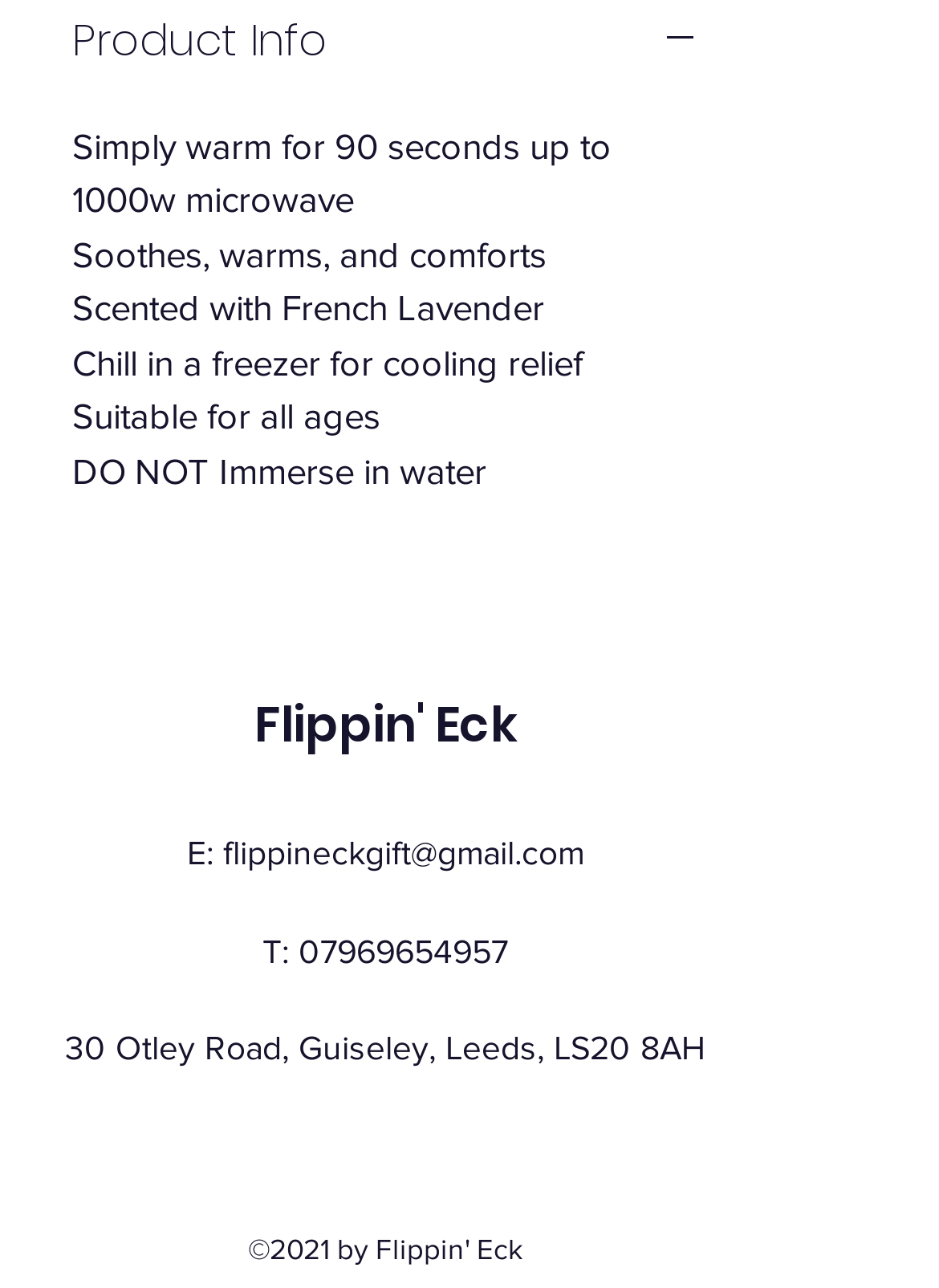Please reply to the following question using a single word or phrase: 
What is the contact email address?

flippineckgift@gmail.com